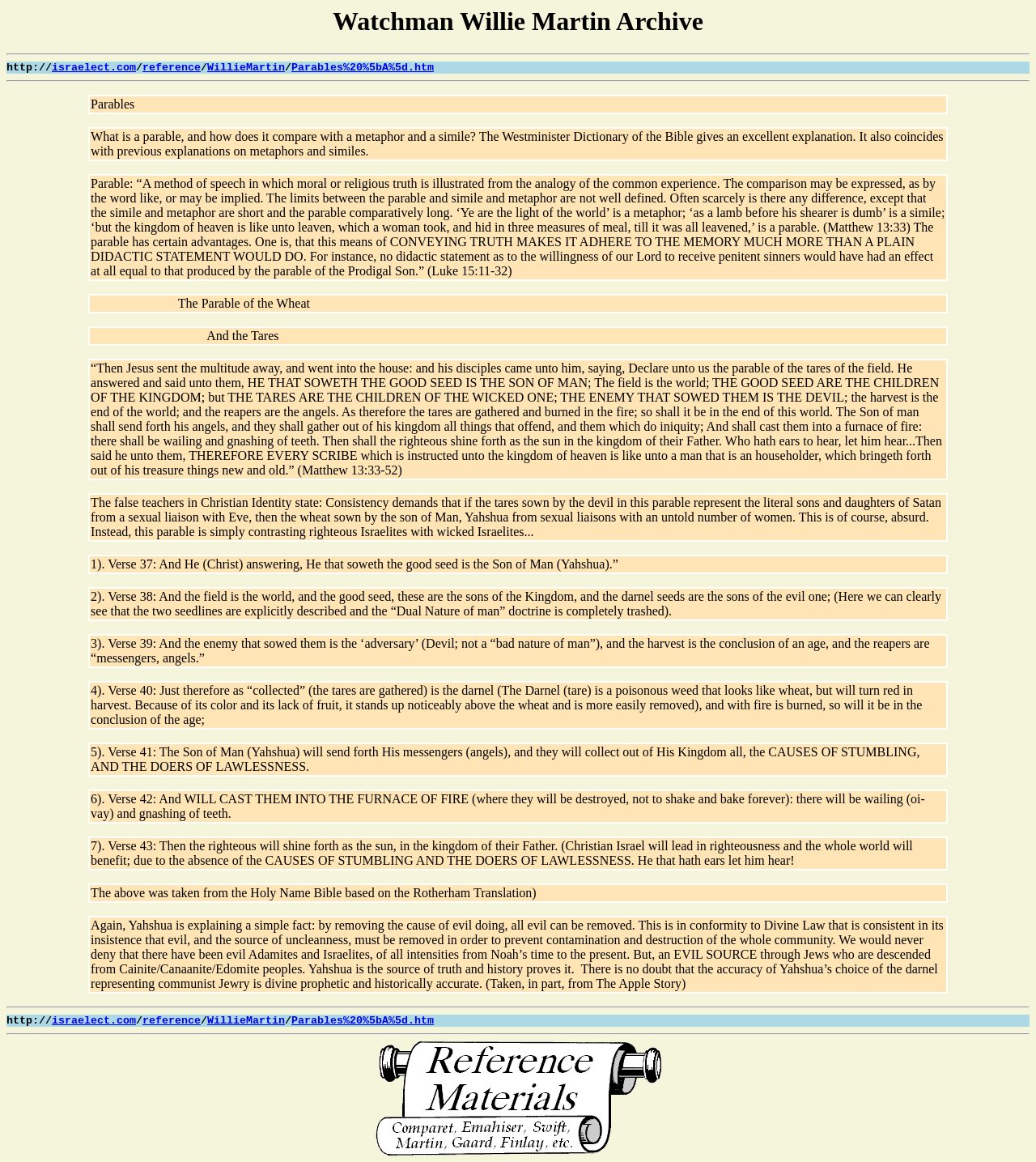Who is the Son of Man in the parable?
Give a comprehensive and detailed explanation for the question.

In the parable of the tares, the Son of Man is referred to as Yahshua, who sows the good seed, which represents the children of the Kingdom.